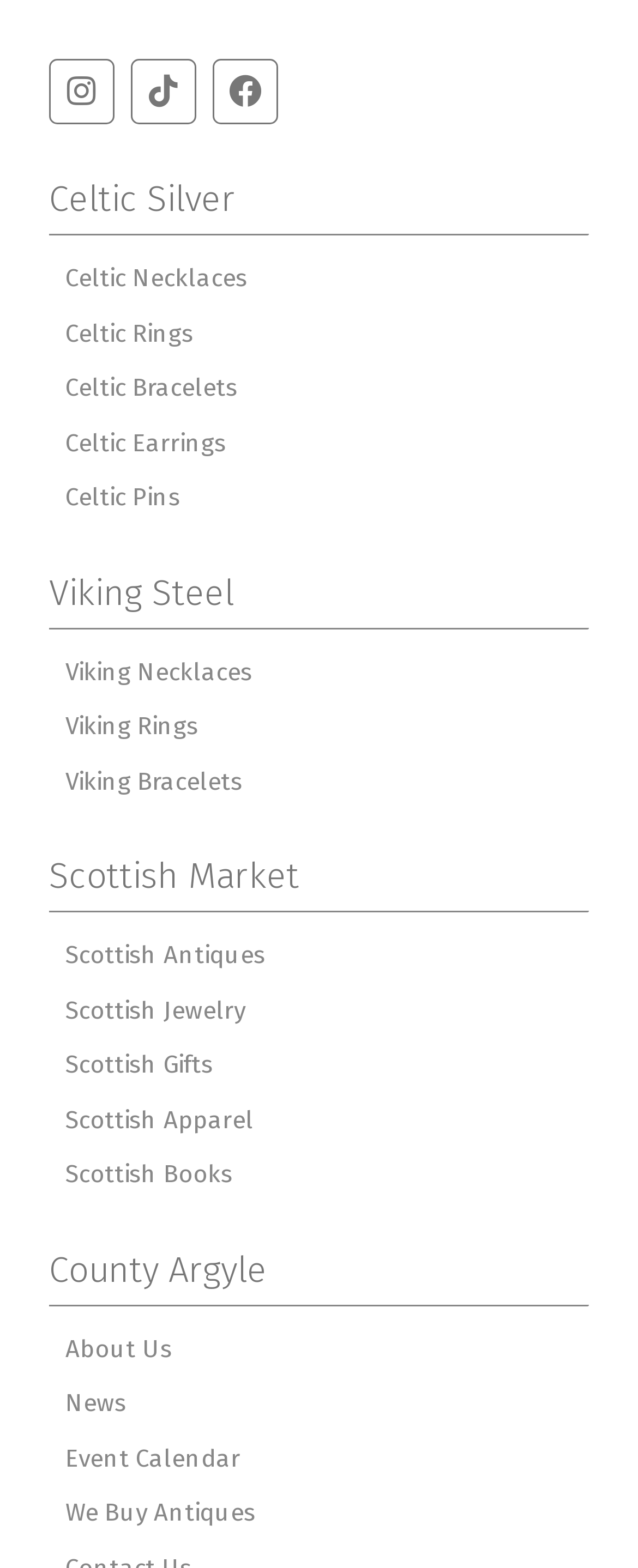Please locate the clickable area by providing the bounding box coordinates to follow this instruction: "Learn about Viking Steel".

[0.077, 0.367, 0.923, 0.39]